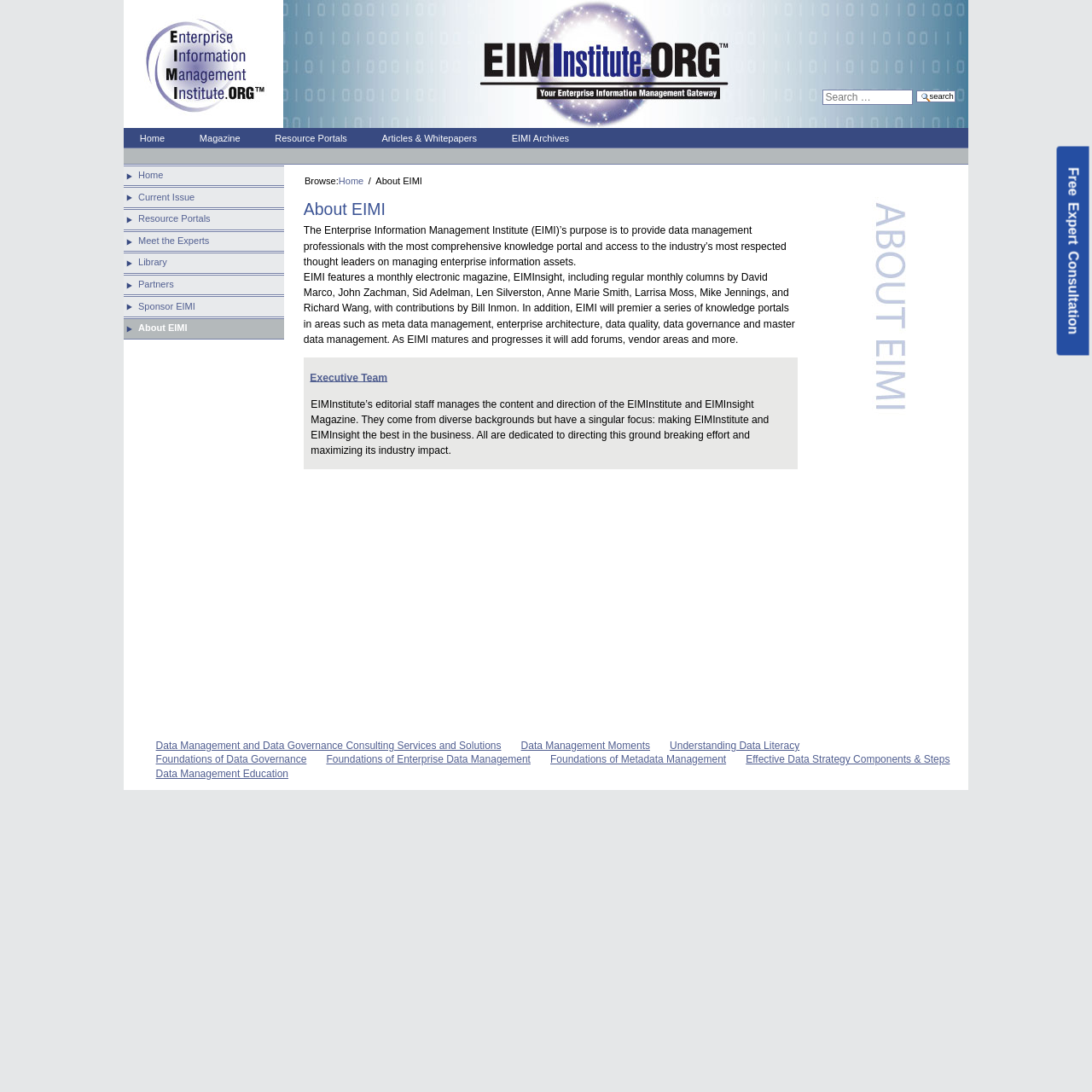Please answer the following question using a single word or phrase: 
What is the function of the 'Search' button?

Search the website